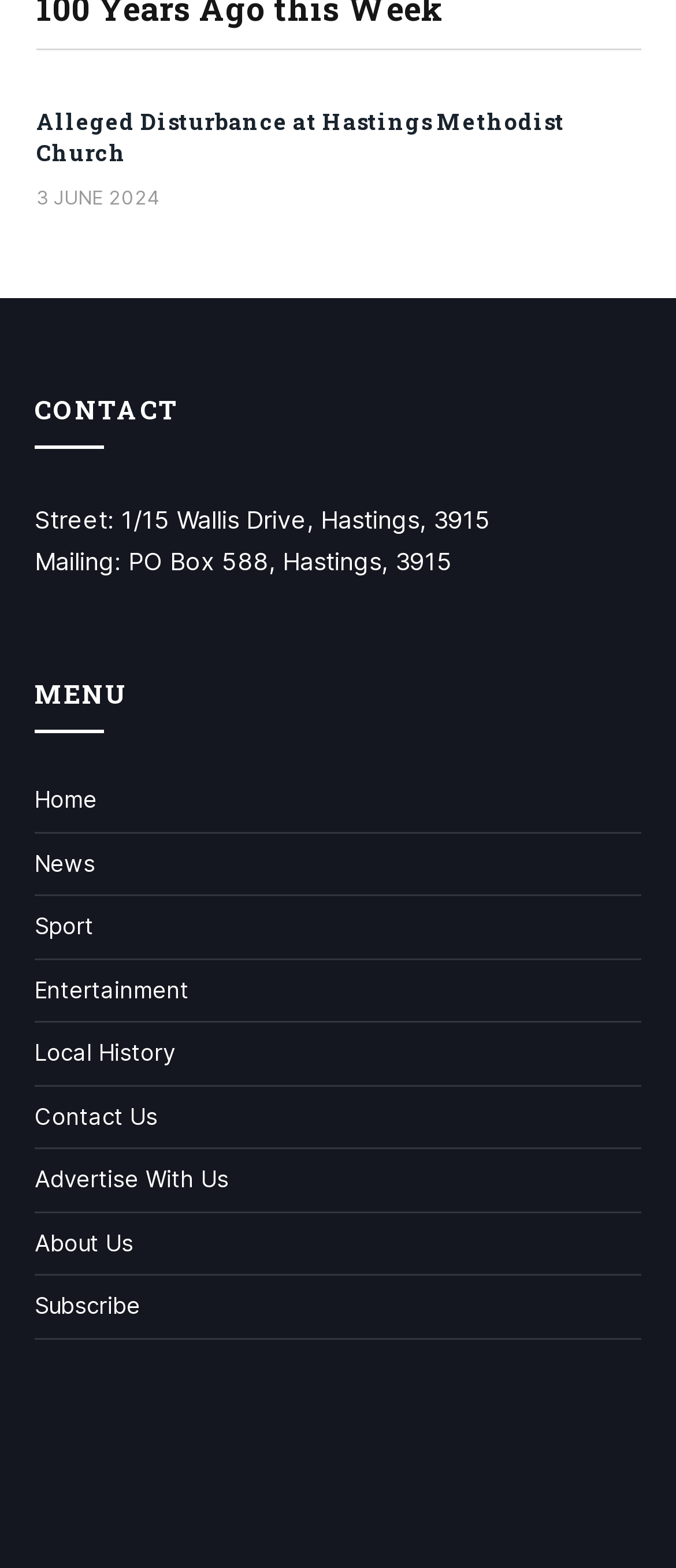Bounding box coordinates must be specified in the format (top-left x, top-left y, bottom-right x, bottom-right y). All values should be floating point numbers between 0 and 1. What are the bounding box coordinates of the UI element described as: News

[0.051, 0.541, 0.141, 0.559]